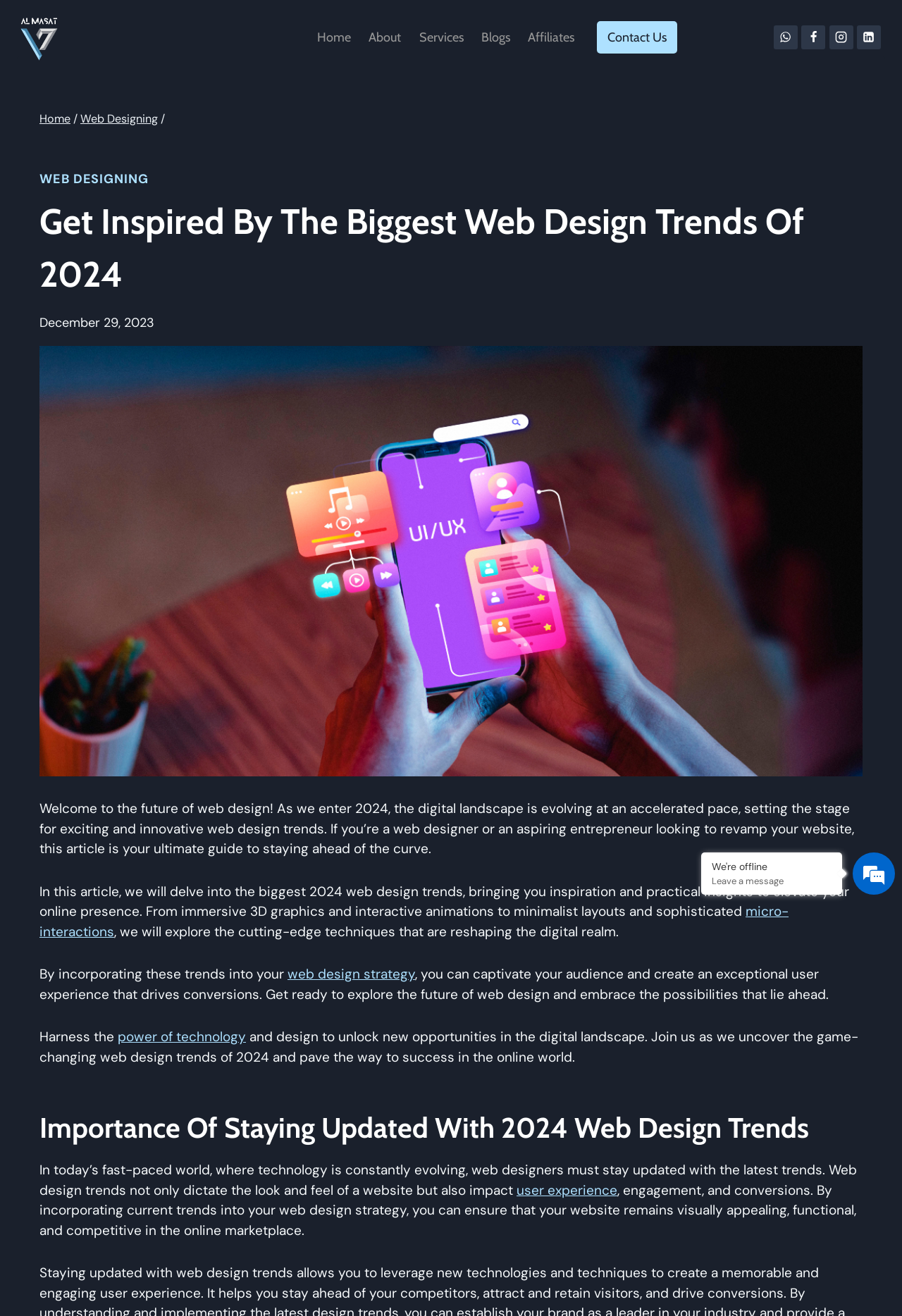What is the importance of staying updated with web design trends?
Please describe in detail the information shown in the image to answer the question.

According to the article, staying updated with web design trends is important because it impacts user experience, engagement, and conversions, and ensures that the website remains visually appealing, functional, and competitive in the online marketplace.